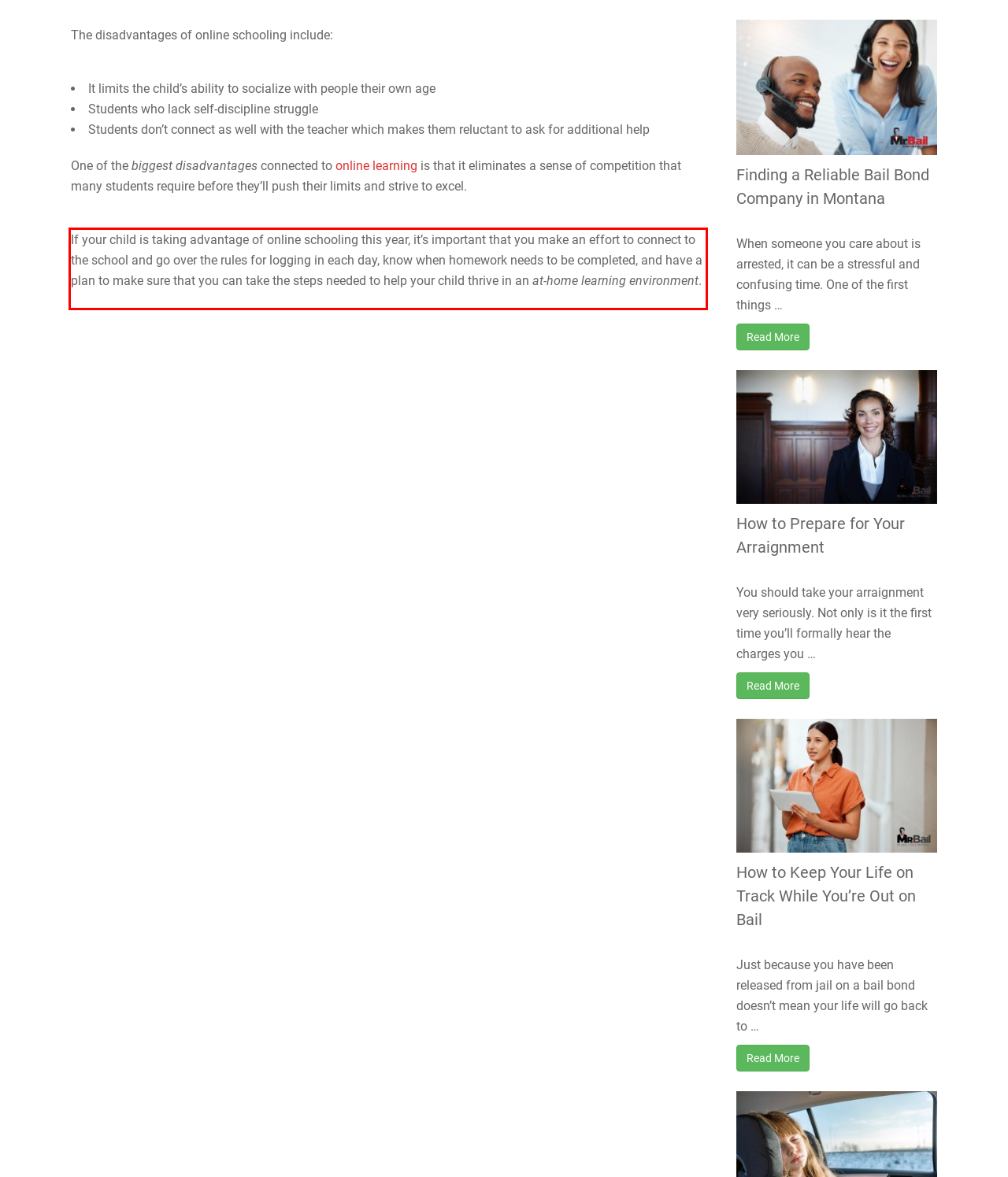Your task is to recognize and extract the text content from the UI element enclosed in the red bounding box on the webpage screenshot.

If your child is taking advantage of online schooling this year, it’s important that you make an effort to connect to the school and go over the rules for logging in each day, know when homework needs to be completed, and have a plan to make sure that you can take the steps needed to help your child thrive in an at-home learning environment.